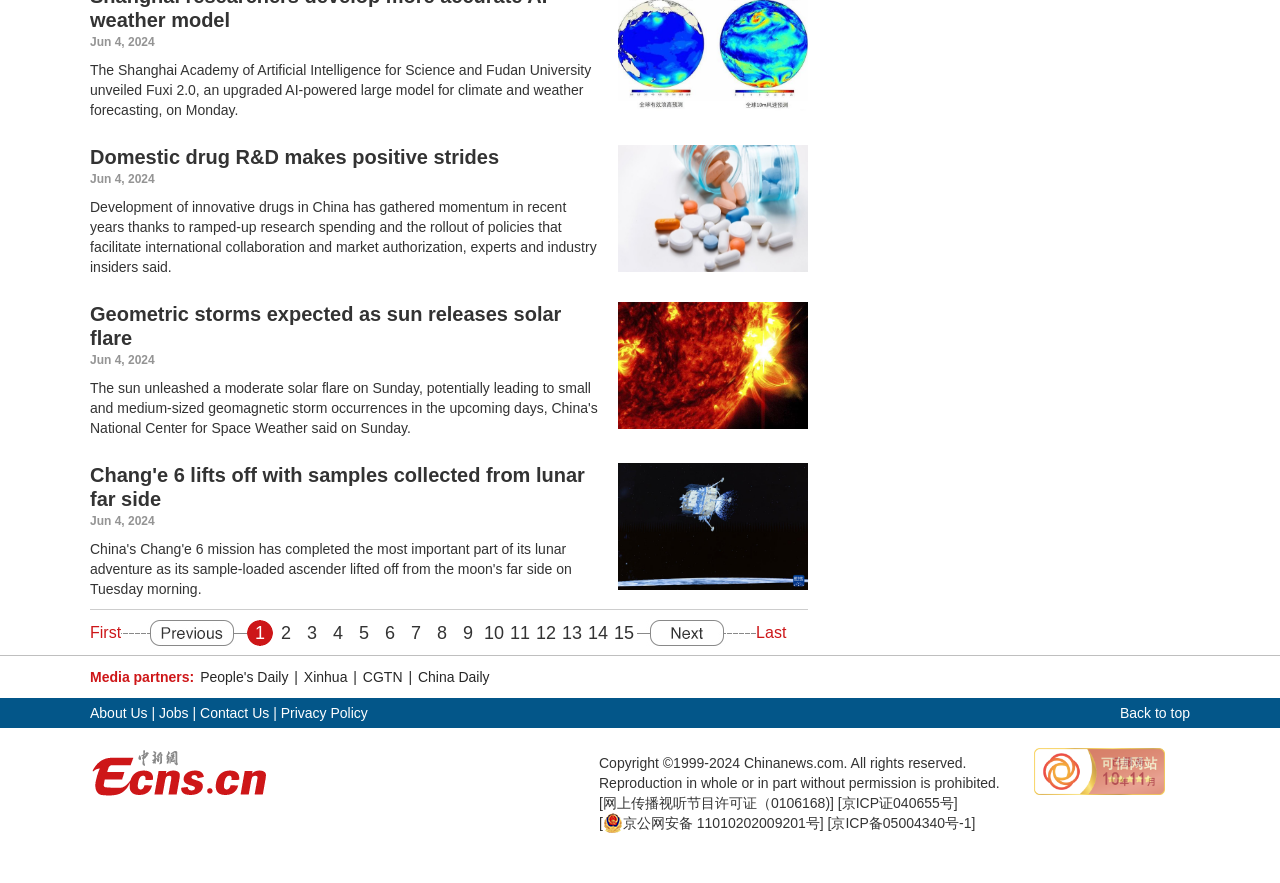Use a single word or phrase to respond to the question:
What is the name of the media partner listed first?

People's Daily